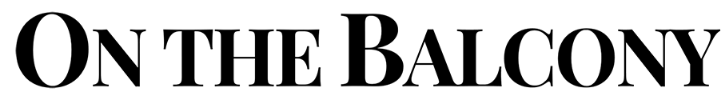Please provide a one-word or phrase answer to the question: 
What type of atmosphere does the design evoke?

Sophistication and leisure